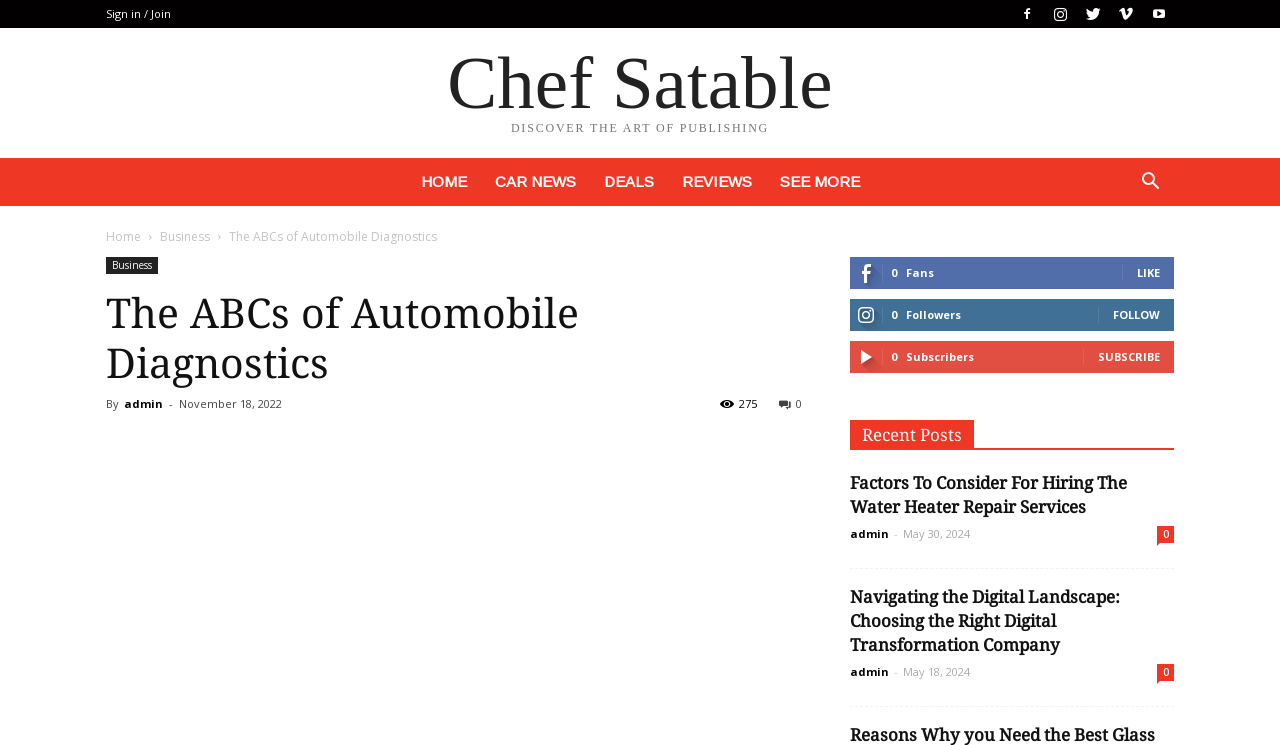How many likes does the first article have?
Please answer the question with as much detail as possible using the screenshot.

I found the answer by looking at the like information below the title of the first article, which is 'The ABCs of Automobile Diagnostics'. The number of likes is displayed as '0'.